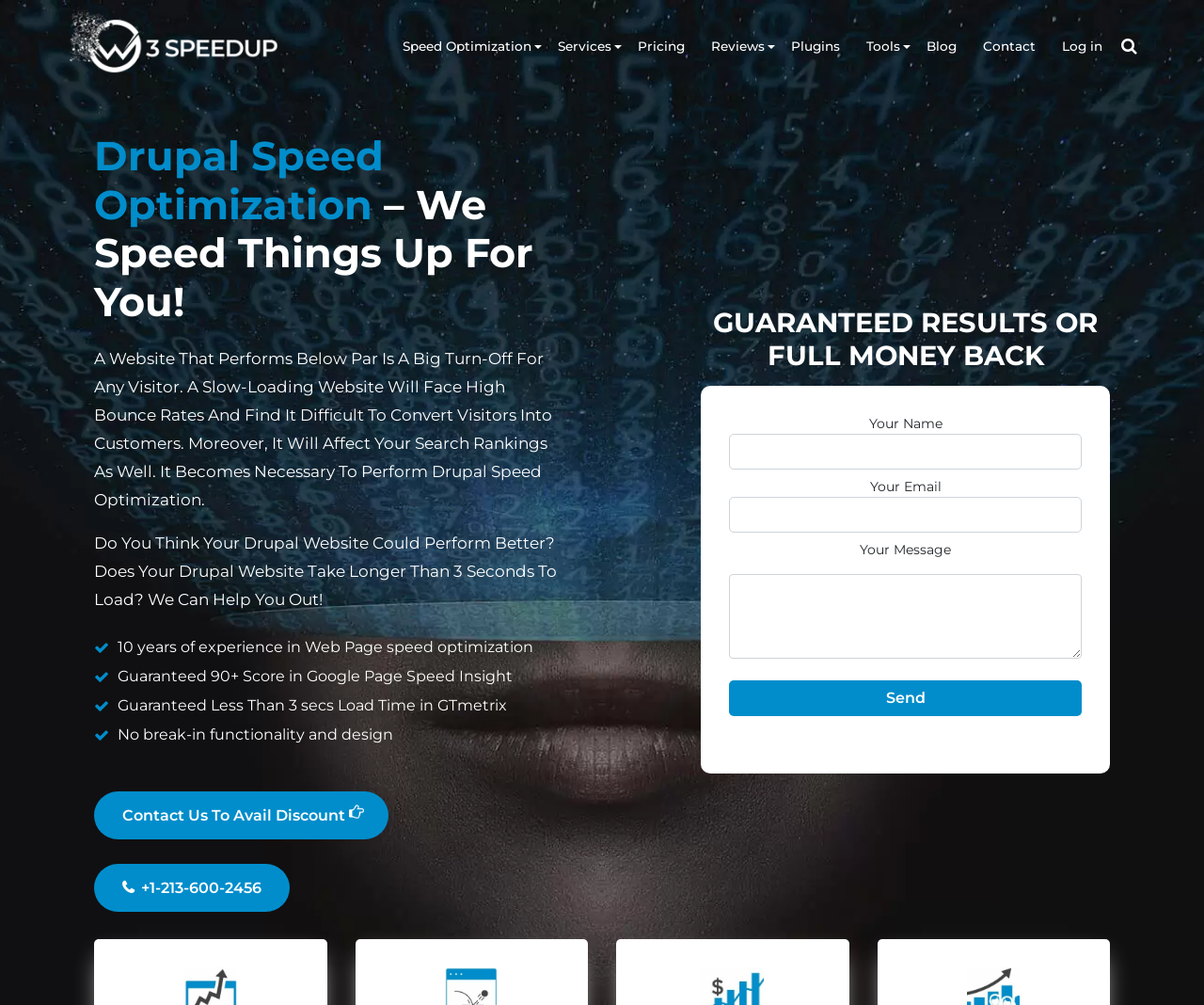Please mark the clickable region by giving the bounding box coordinates needed to complete this instruction: "Click on the 'Contact' link".

[0.81, 0.029, 0.866, 0.063]